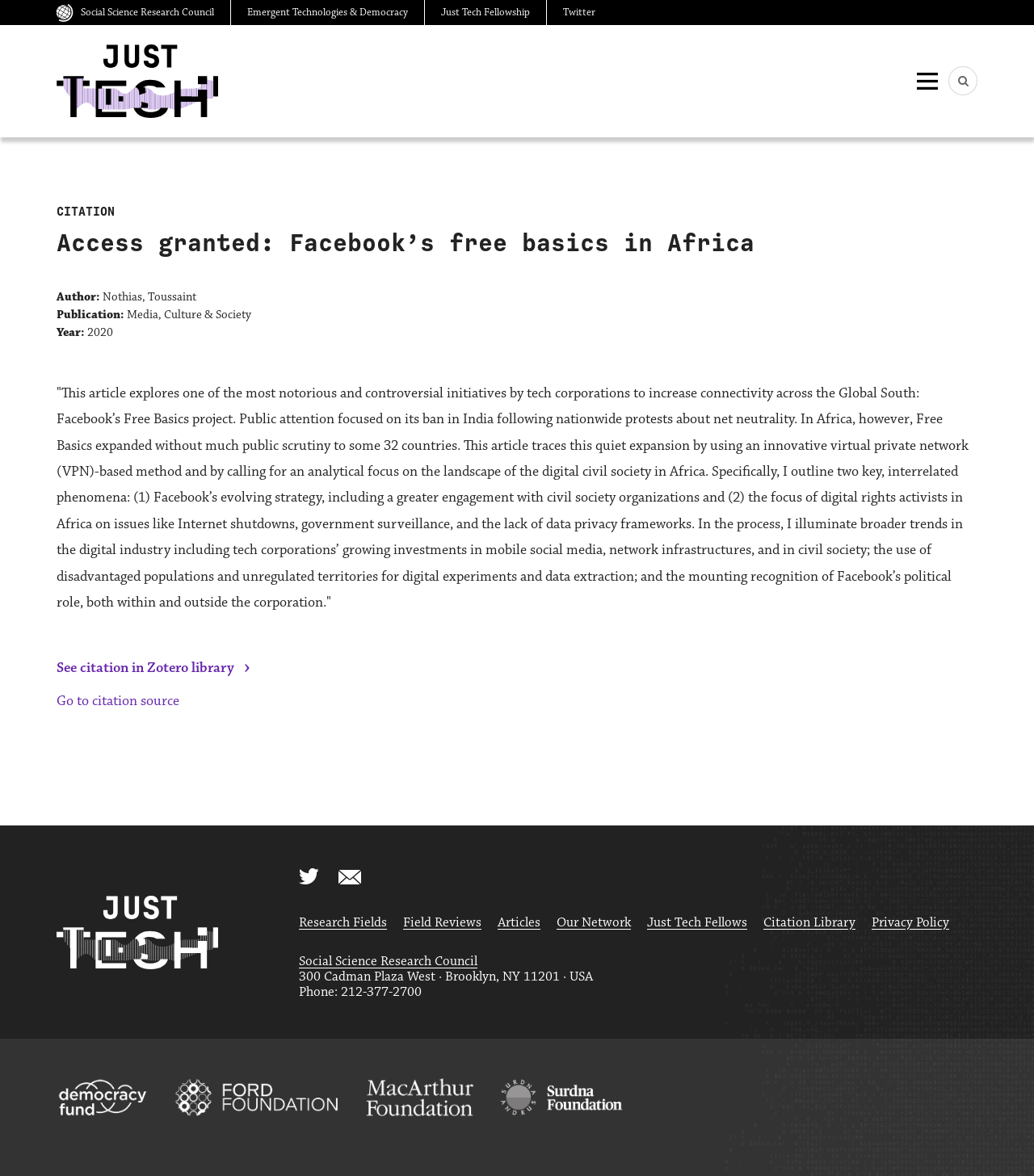What is the address of the Social Science Research Council? Using the information from the screenshot, answer with a single word or phrase.

300 Cadman Plaza West · Brooklyn, NY 11201 · USA